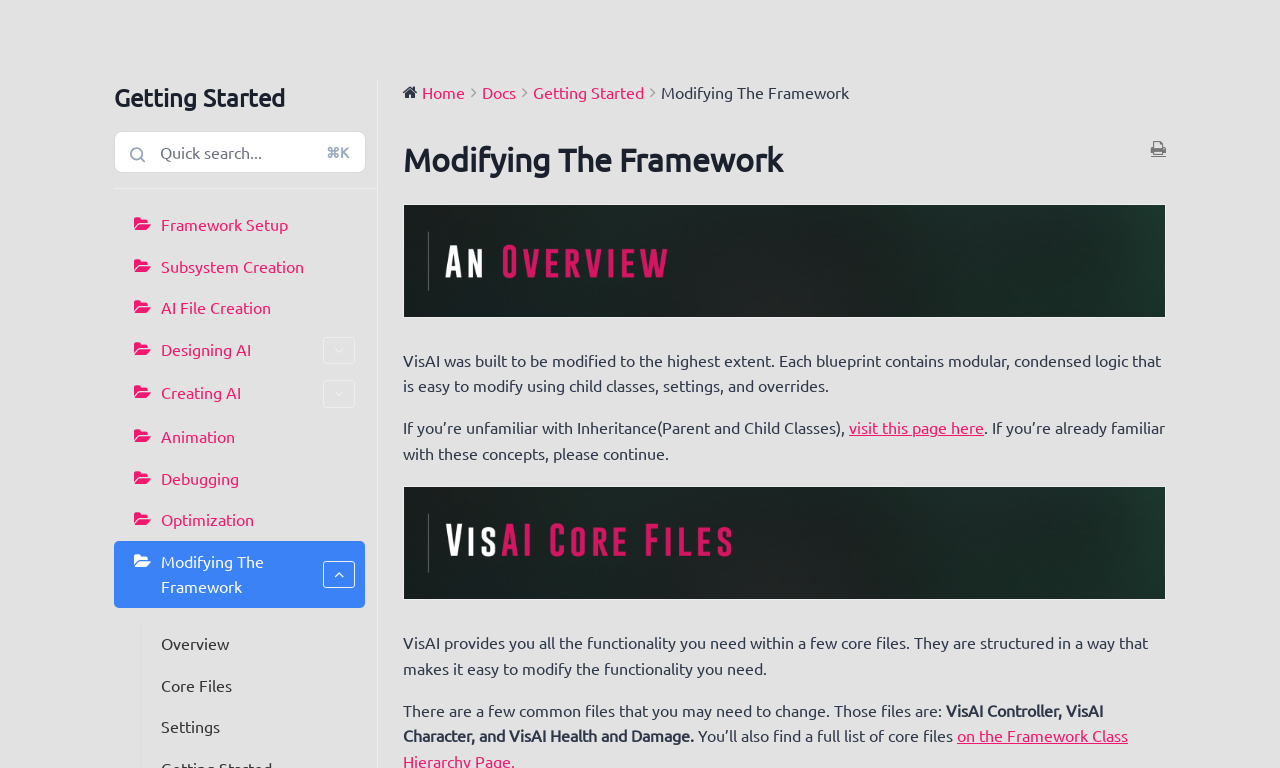Given the element description parent_node: ⌘K, identify the bounding box coordinates for the UI element on the webpage screenshot. The format should be (top-left x, top-left y, bottom-right x, bottom-right y), with values between 0 and 1.

[0.089, 0.171, 0.126, 0.237]